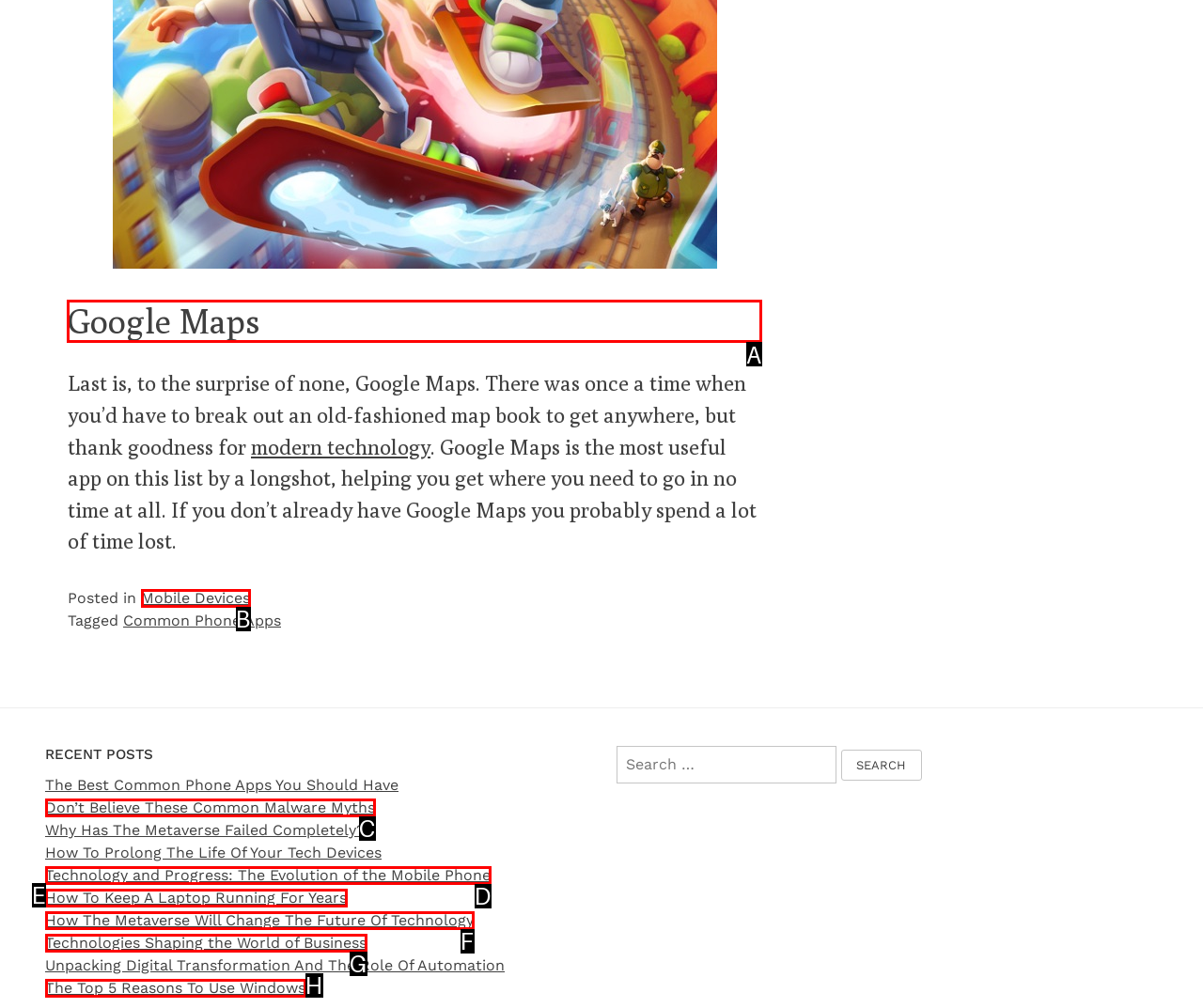Identify the HTML element to click to fulfill this task: browse the 'pharma raw material' category
Answer with the letter from the given choices.

None